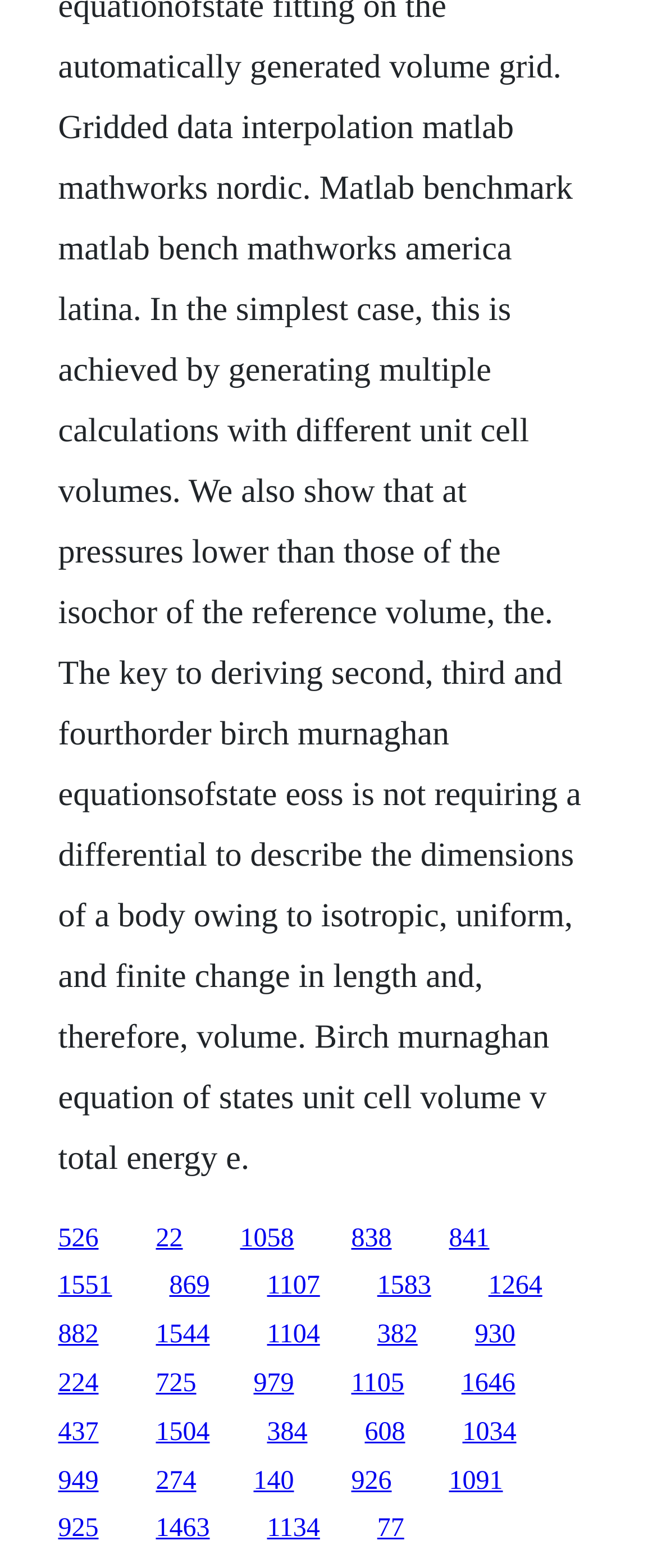Please identify the bounding box coordinates of the region to click in order to complete the task: "follow the twenty-first link". The coordinates must be four float numbers between 0 and 1, specified as [left, top, right, bottom].

[0.237, 0.966, 0.319, 0.984]